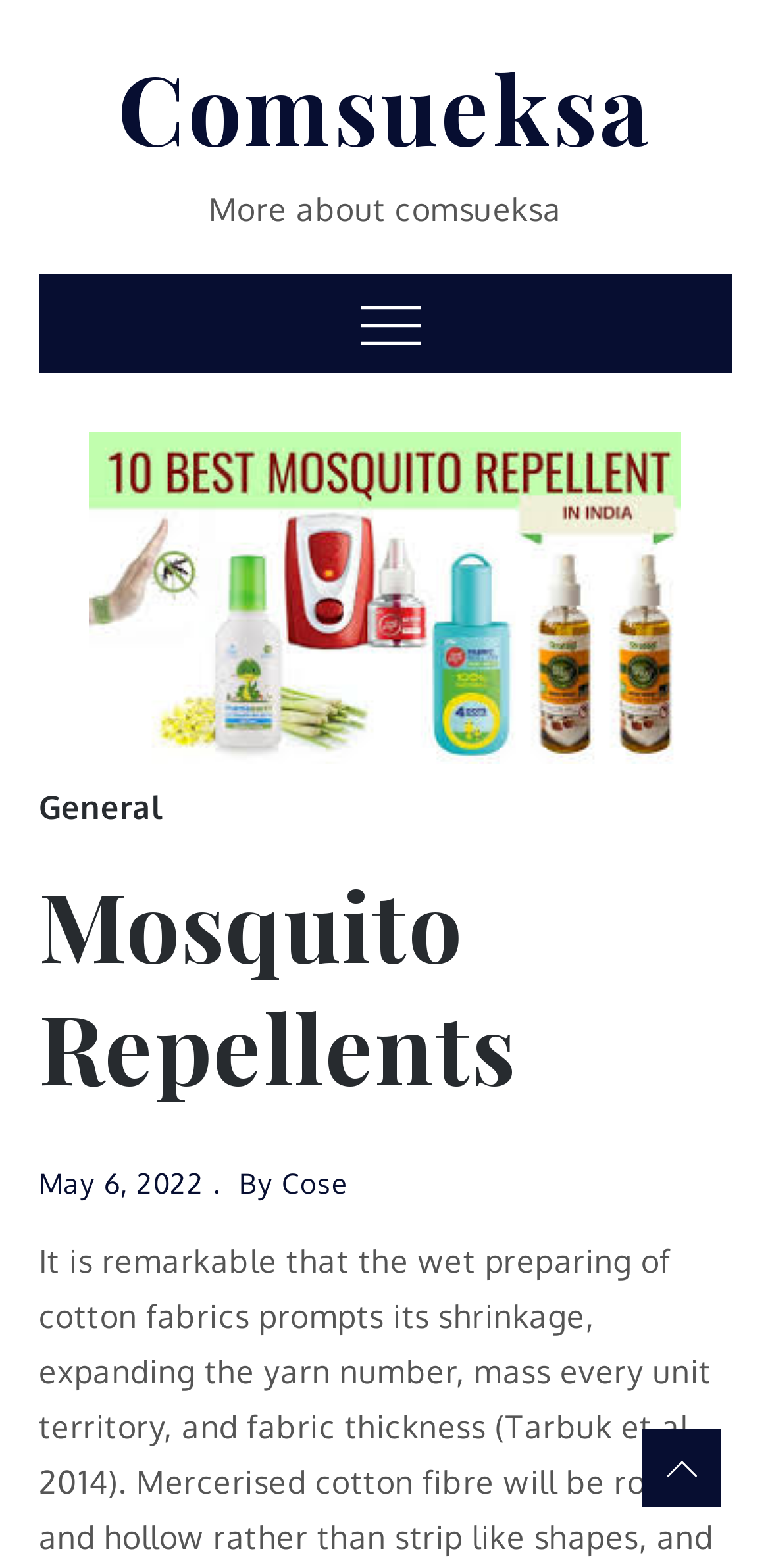Answer with a single word or phrase: 
What is the name of the website?

Comsueksa